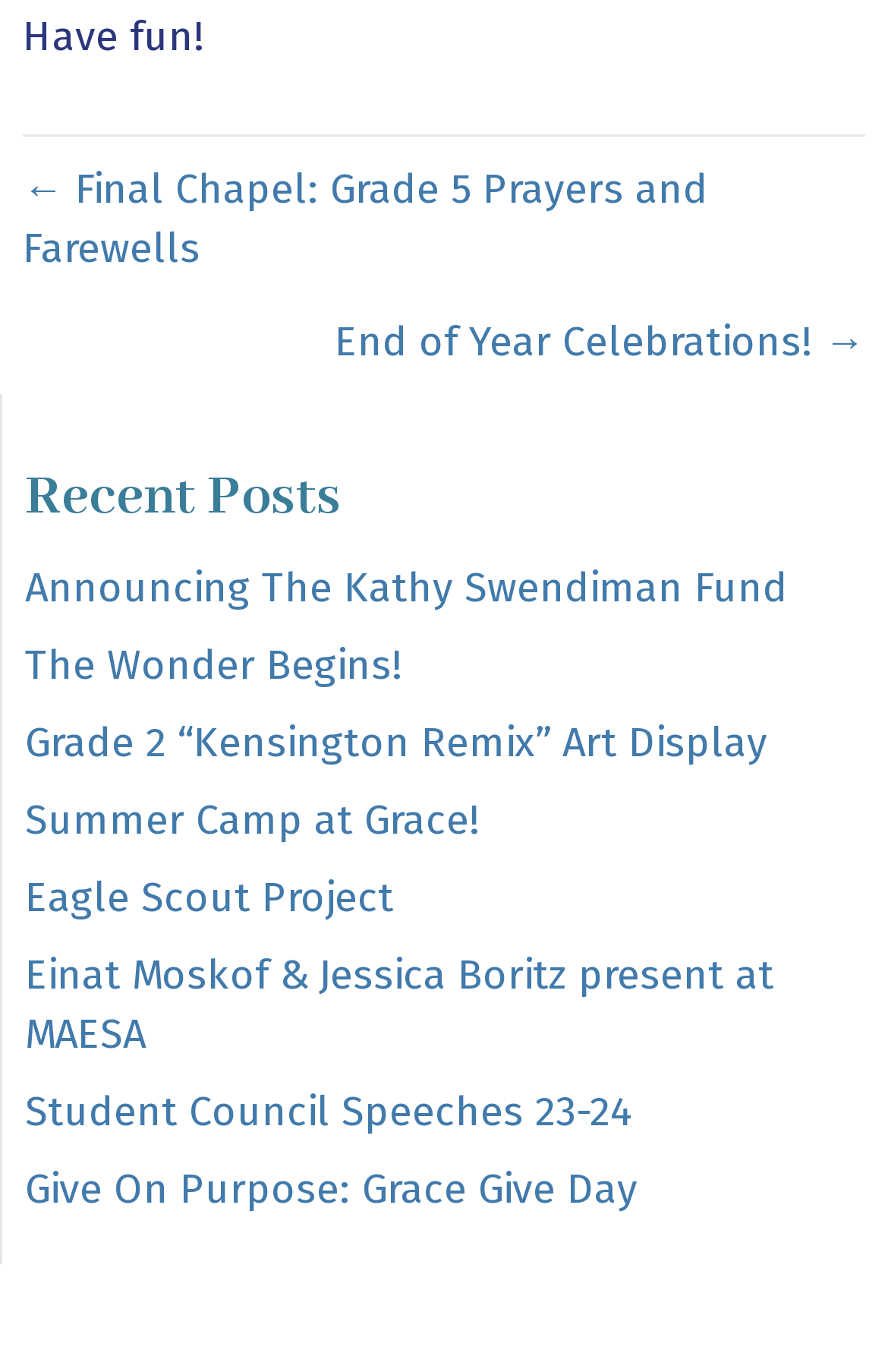Using the webpage screenshot, locate the HTML element that fits the following description and provide its bounding box: "Eagle Scout Project".

[0.028, 0.636, 0.444, 0.672]